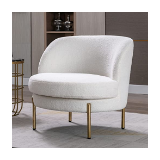What is the material of the chair's legs?
Observe the image and answer the question with a one-word or short phrase response.

Golden metal